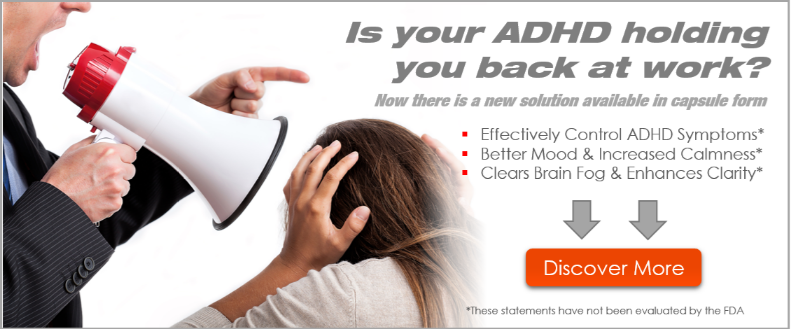What is the purpose of the call-to-action button?
Can you provide an in-depth and detailed response to the question?

The call-to-action button invites viewers to 'Discover More', which implies that its purpose is to encourage engagement and exploration of the solution being presented, likely to manage ADHD symptoms.